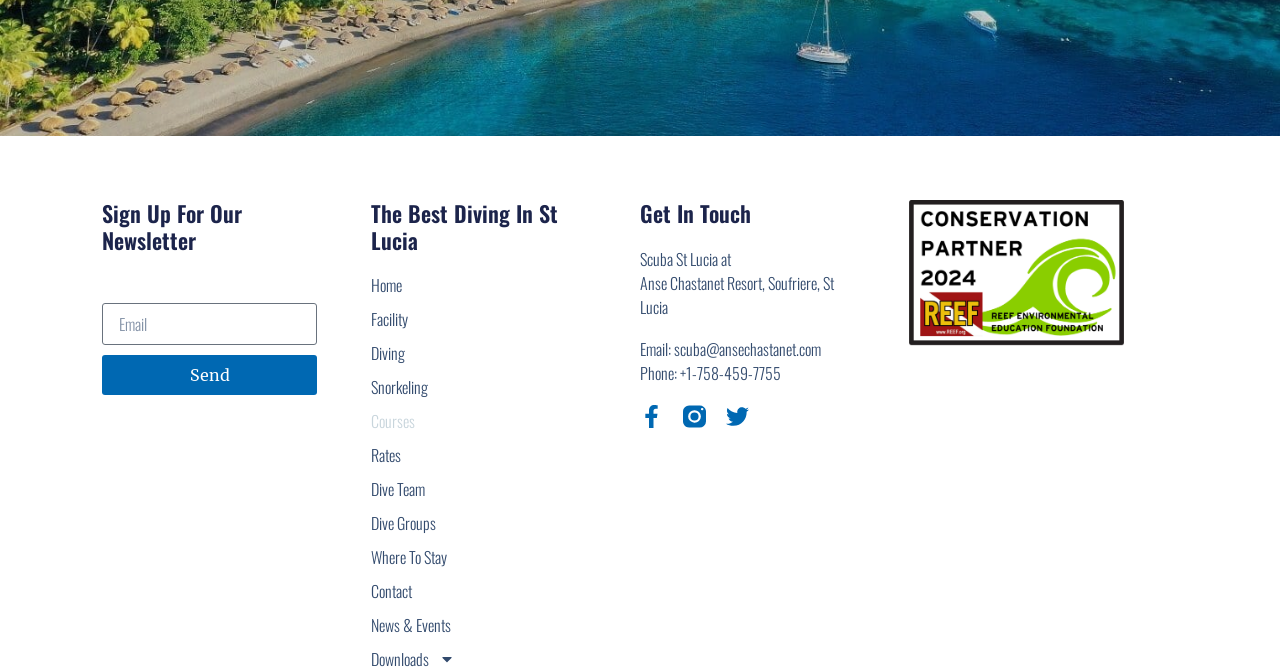Pinpoint the bounding box coordinates of the element you need to click to execute the following instruction: "Go to Home page". The bounding box should be represented by four float numbers between 0 and 1, in the format [left, top, right, bottom].

[0.29, 0.406, 0.458, 0.442]